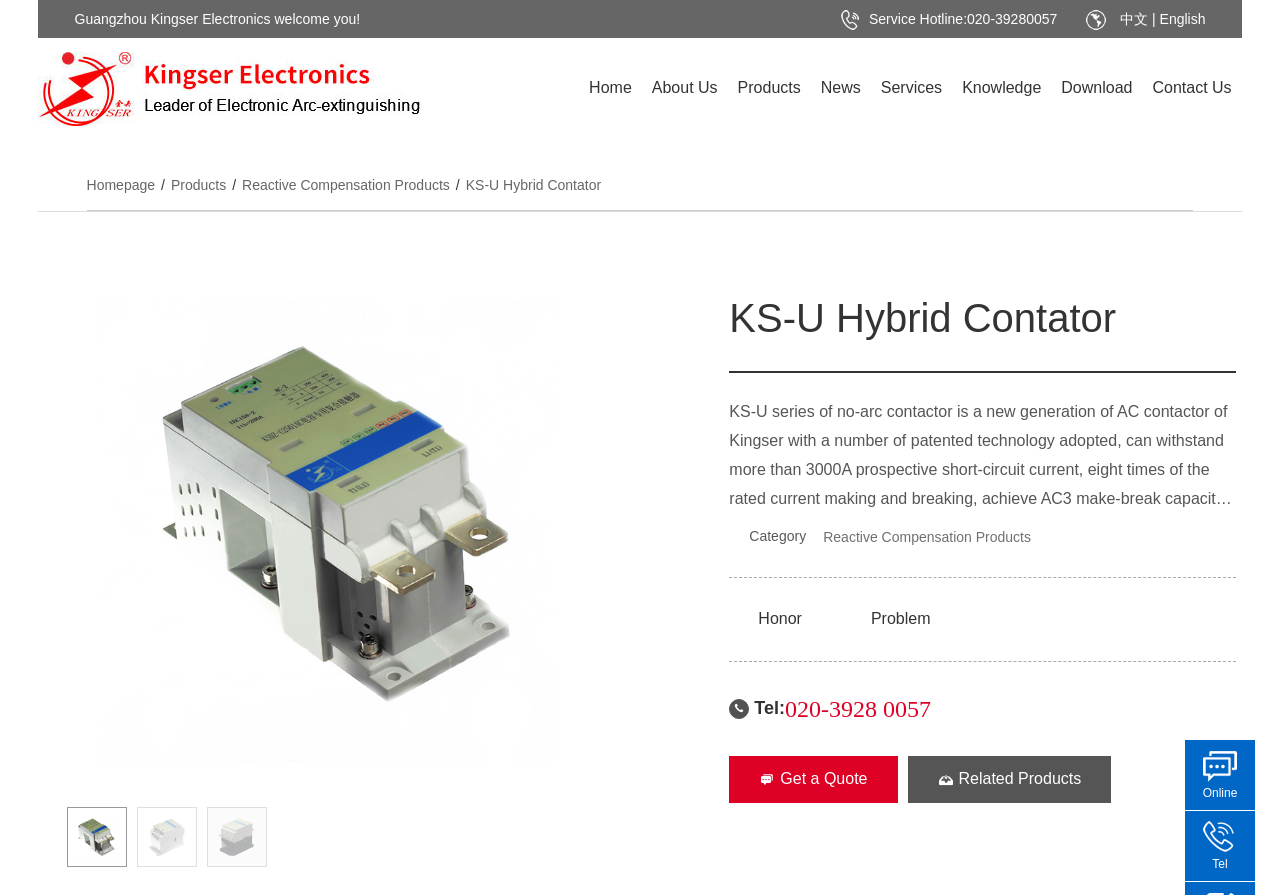Return the bounding box coordinates of the UI element that corresponds to this description: "next". The coordinates must be given as four float numbers in the range of 0 and 1, [left, top, right, bottom].

None